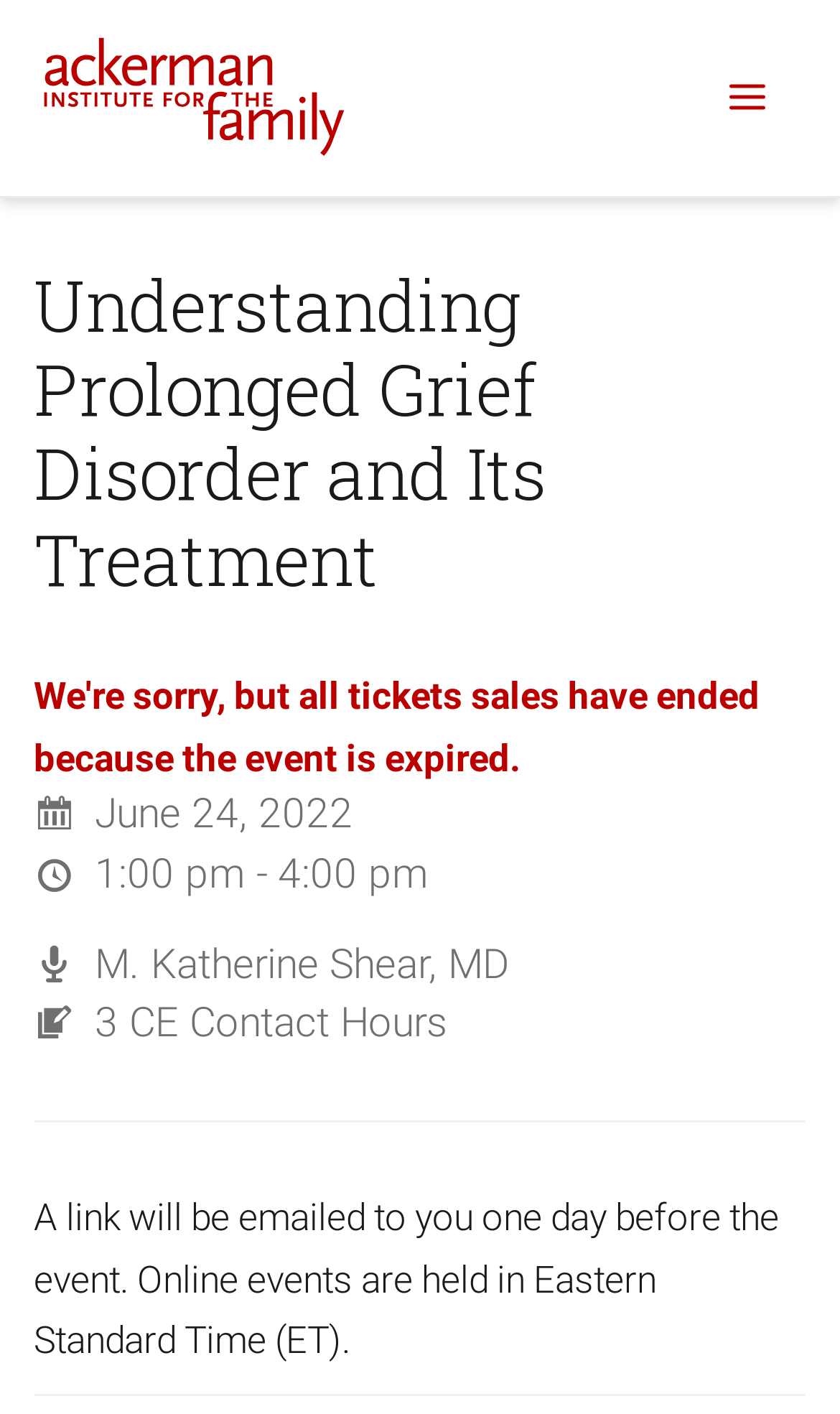For the given element description alt="Ackerman Institute for the Family", determine the bounding box coordinates of the UI element. The coordinates should follow the format (top-left x, top-left y, bottom-right x, bottom-right y) and be within the range of 0 to 1.

[0.051, 0.052, 0.41, 0.082]